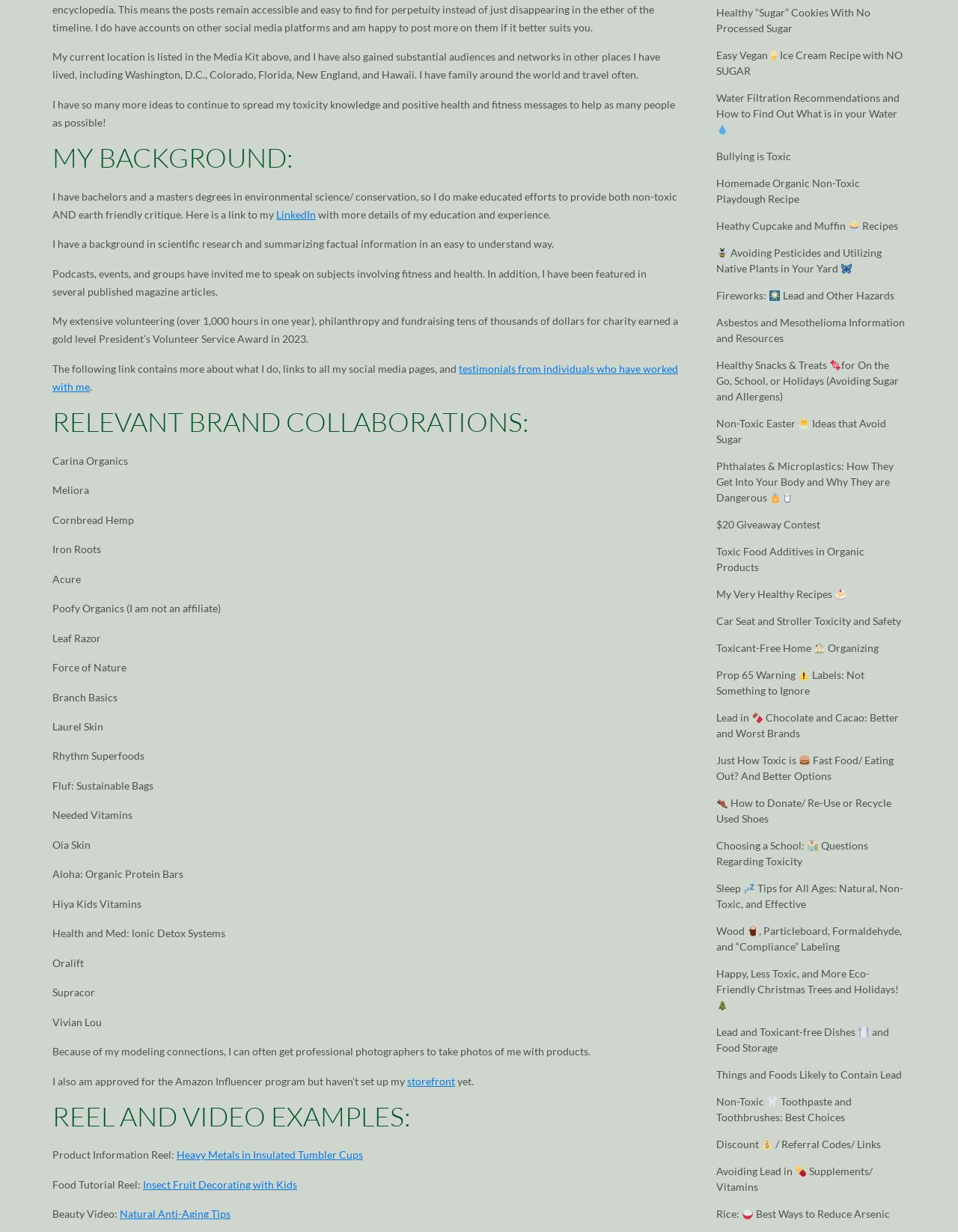Determine the bounding box coordinates of the clickable region to carry out the instruction: "Get information on Carina Organics".

[0.055, 0.369, 0.134, 0.379]